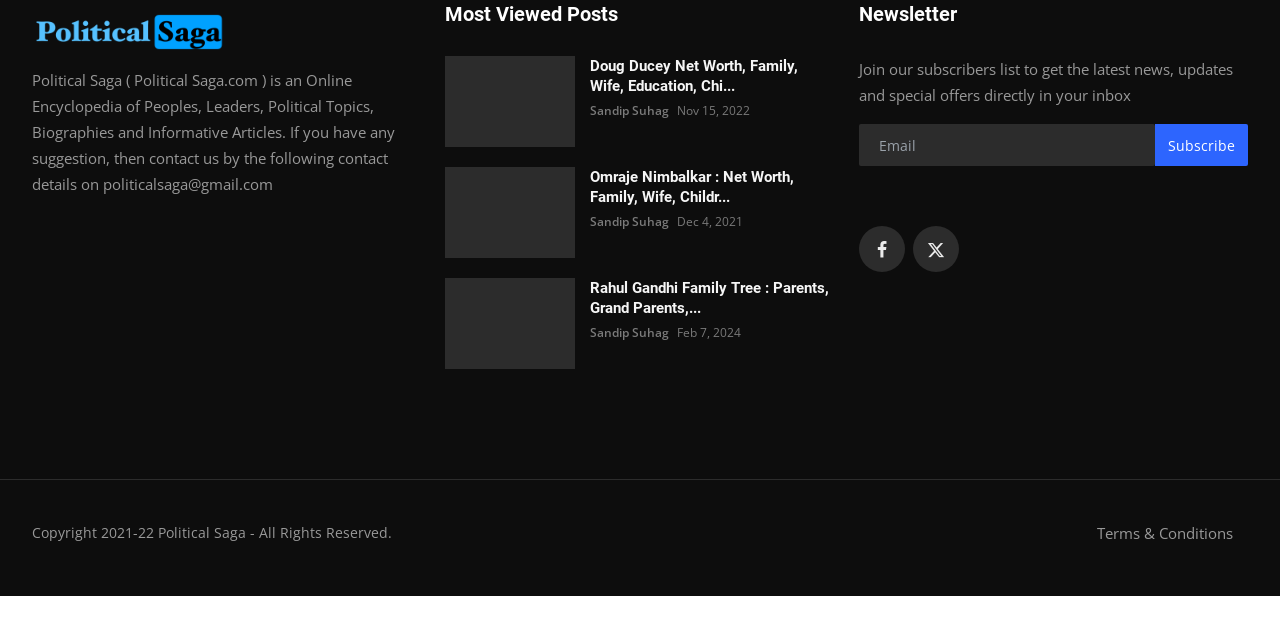What is the purpose of the 'Newsletter' section?
Based on the image, respond with a single word or phrase.

To subscribe to latest news and updates